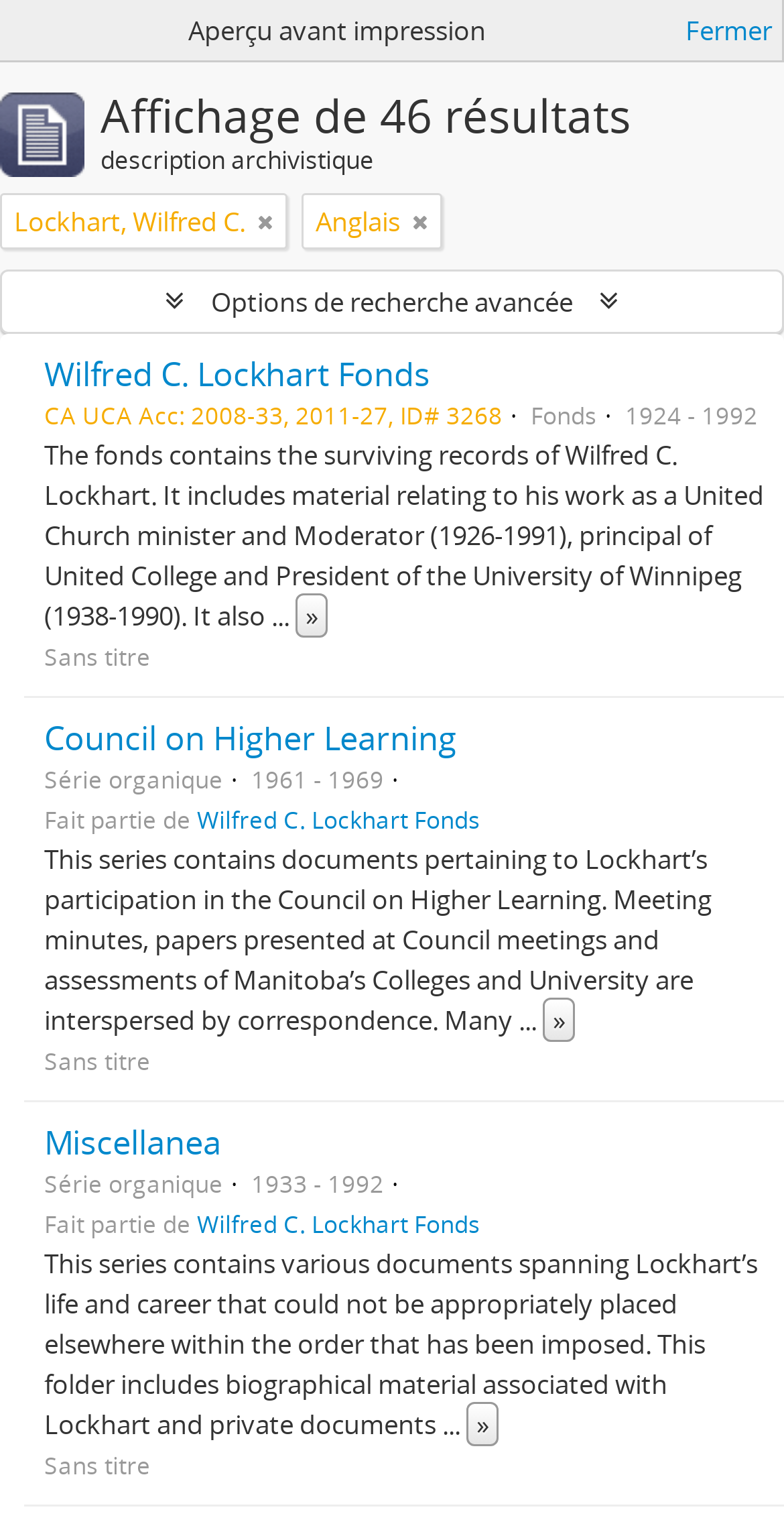Locate the coordinates of the bounding box for the clickable region that fulfills this instruction: "View Council on Higher Learning".

[0.056, 0.468, 0.582, 0.497]